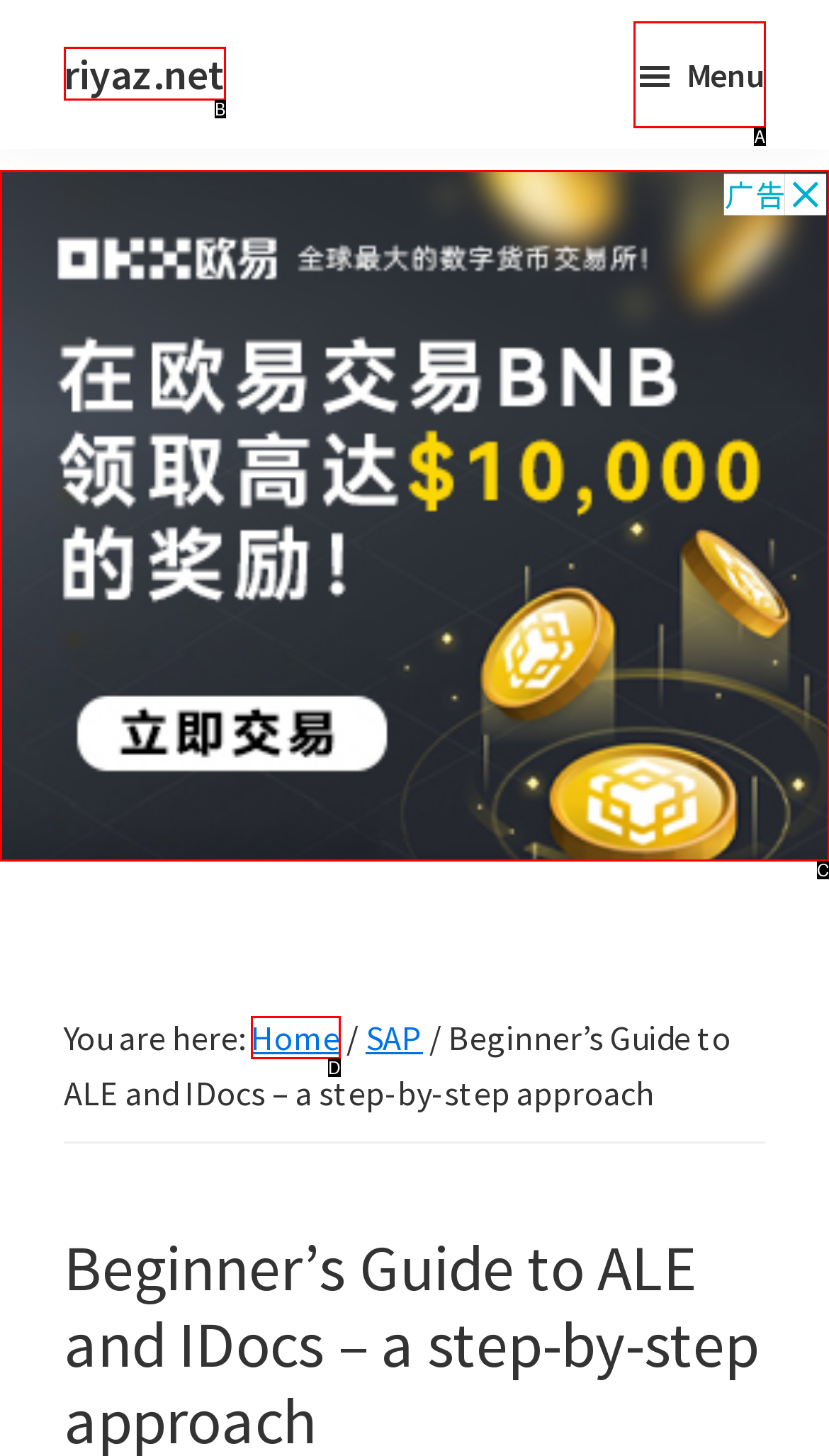Looking at the description: aria-label="Advertisement" name="aswift_3" title="Advertisement", identify which option is the best match and respond directly with the letter of that option.

C